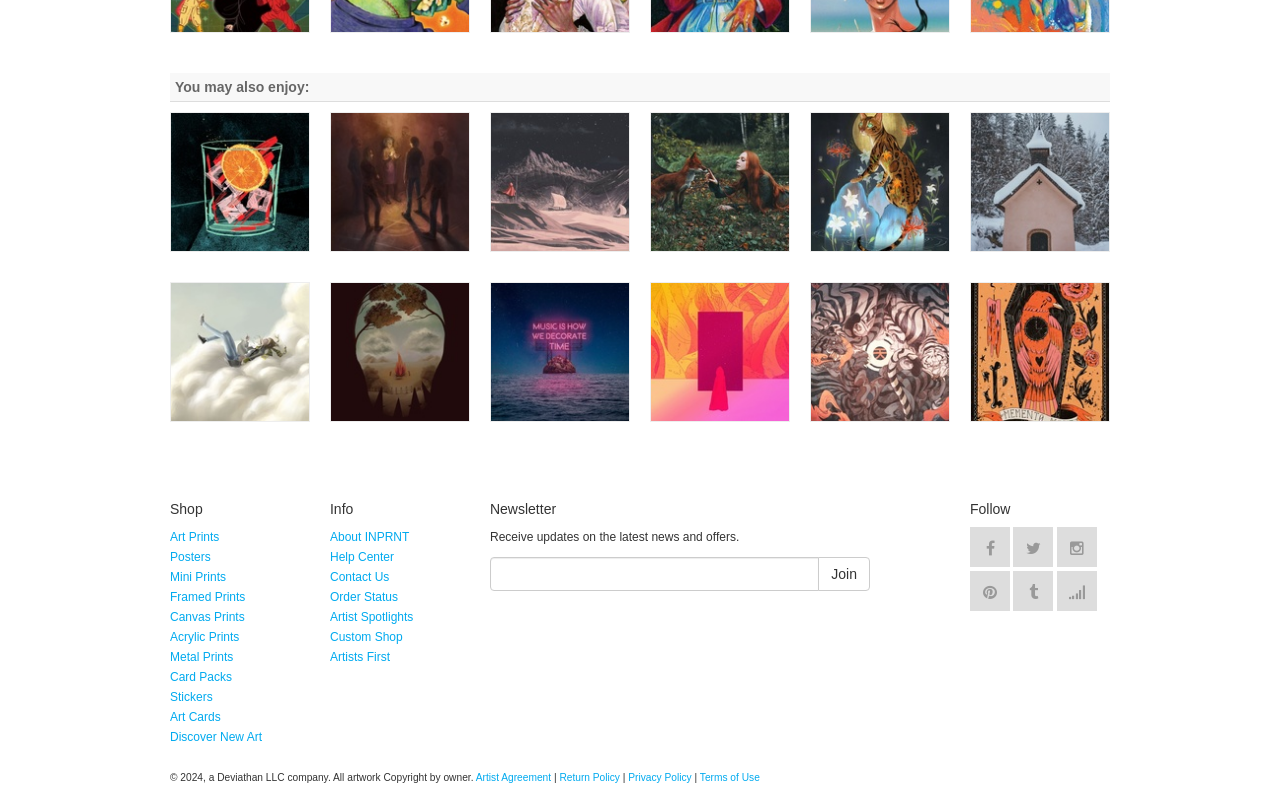Respond with a single word or short phrase to the following question: 
How many social media links are there?

5